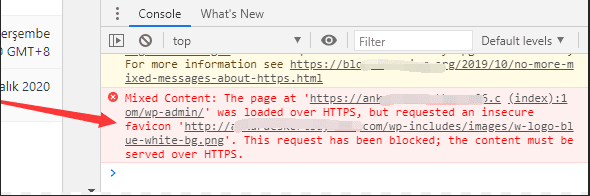Why was the request blocked?
Could you give a comprehensive explanation in response to this question?

The request was blocked because the webpage attempted to load a favicon from an HTTP source, which is an insecure connection, and this could compromise the security of the webpage and its users.